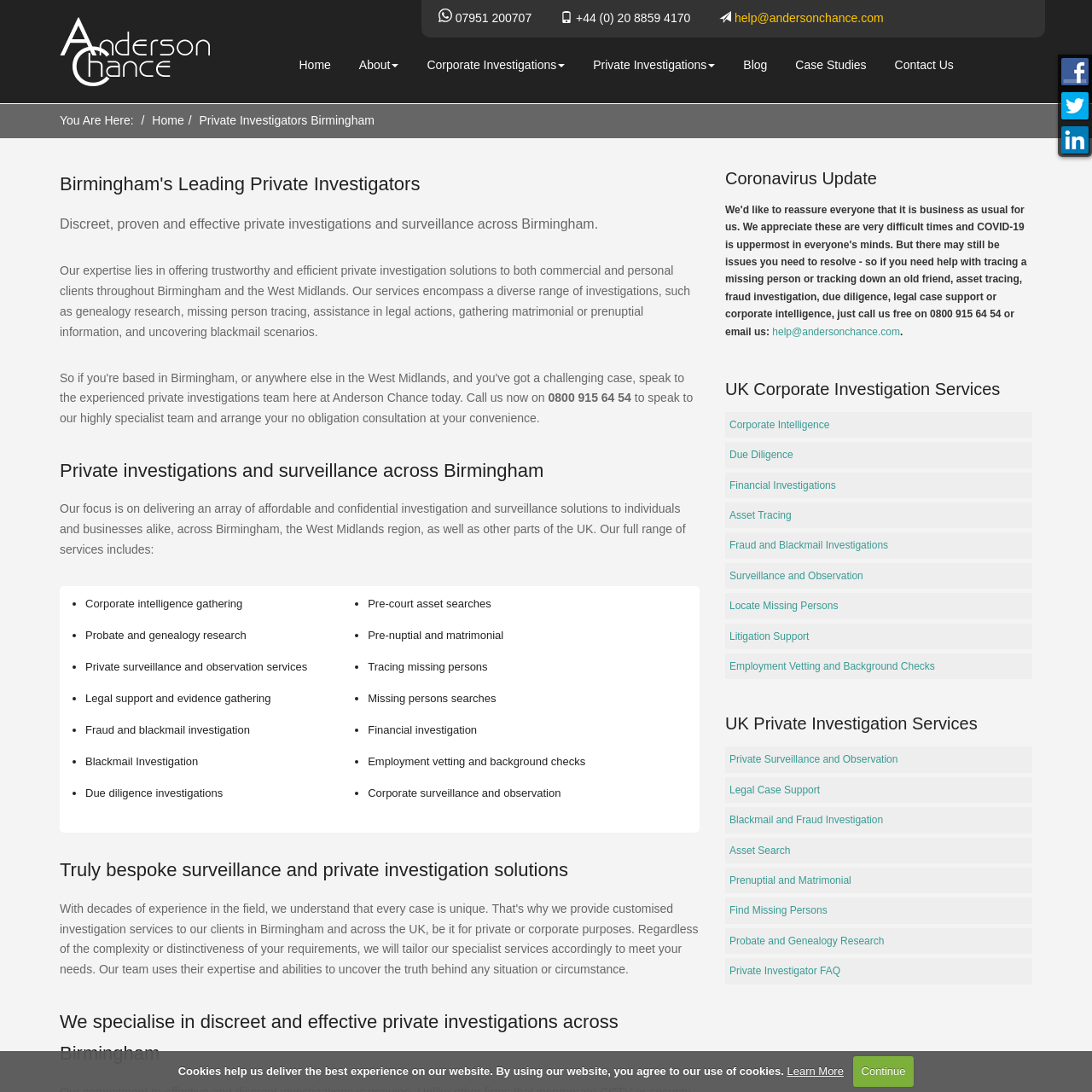Find and extract the text of the primary heading on the webpage.

Birmingham's Leading Private Investigators